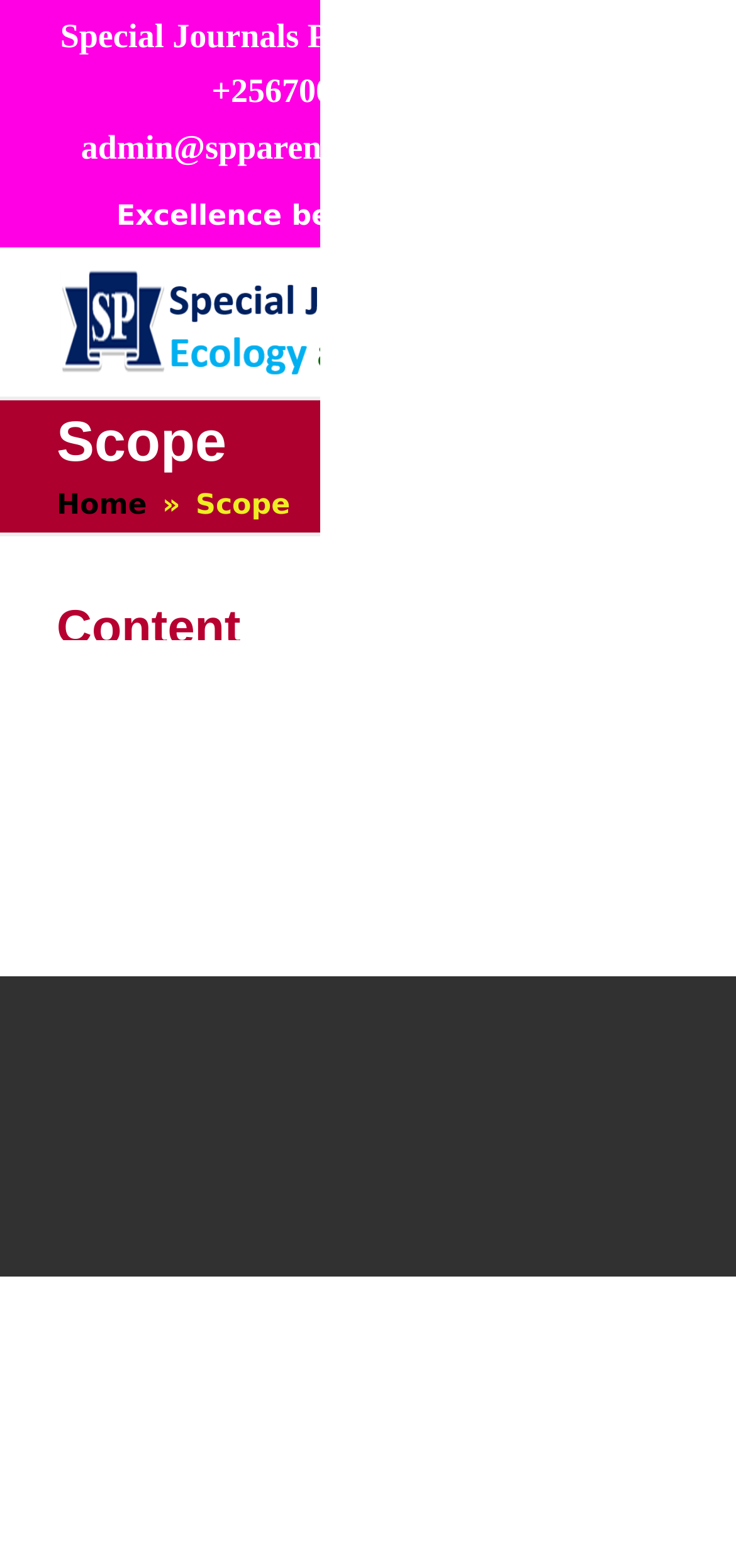Identify the bounding box coordinates of the area you need to click to perform the following instruction: "Apply now for investment services".

None